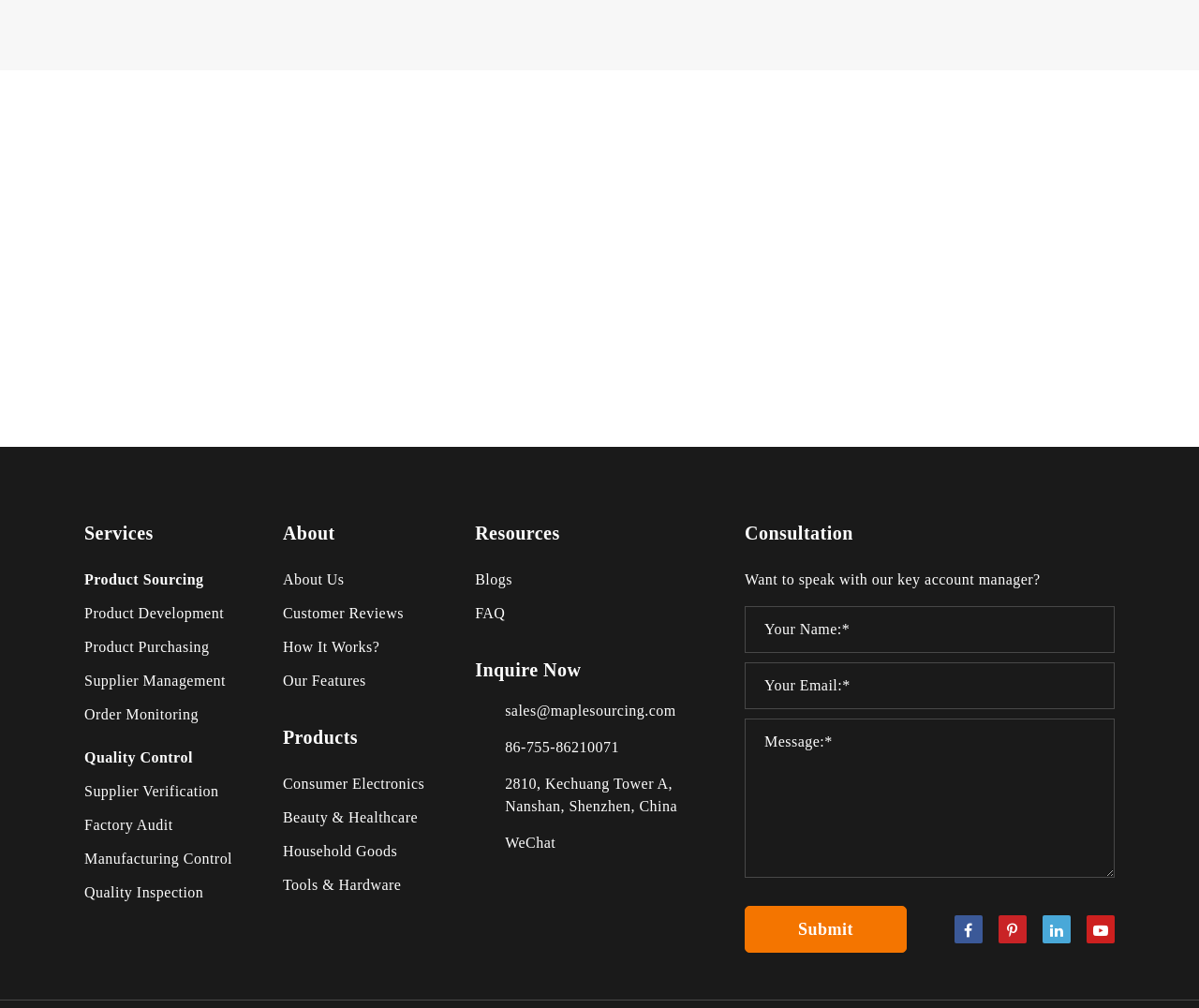Find the bounding box coordinates of the area to click in order to follow the instruction: "Enter your name".

[0.621, 0.602, 0.93, 0.648]